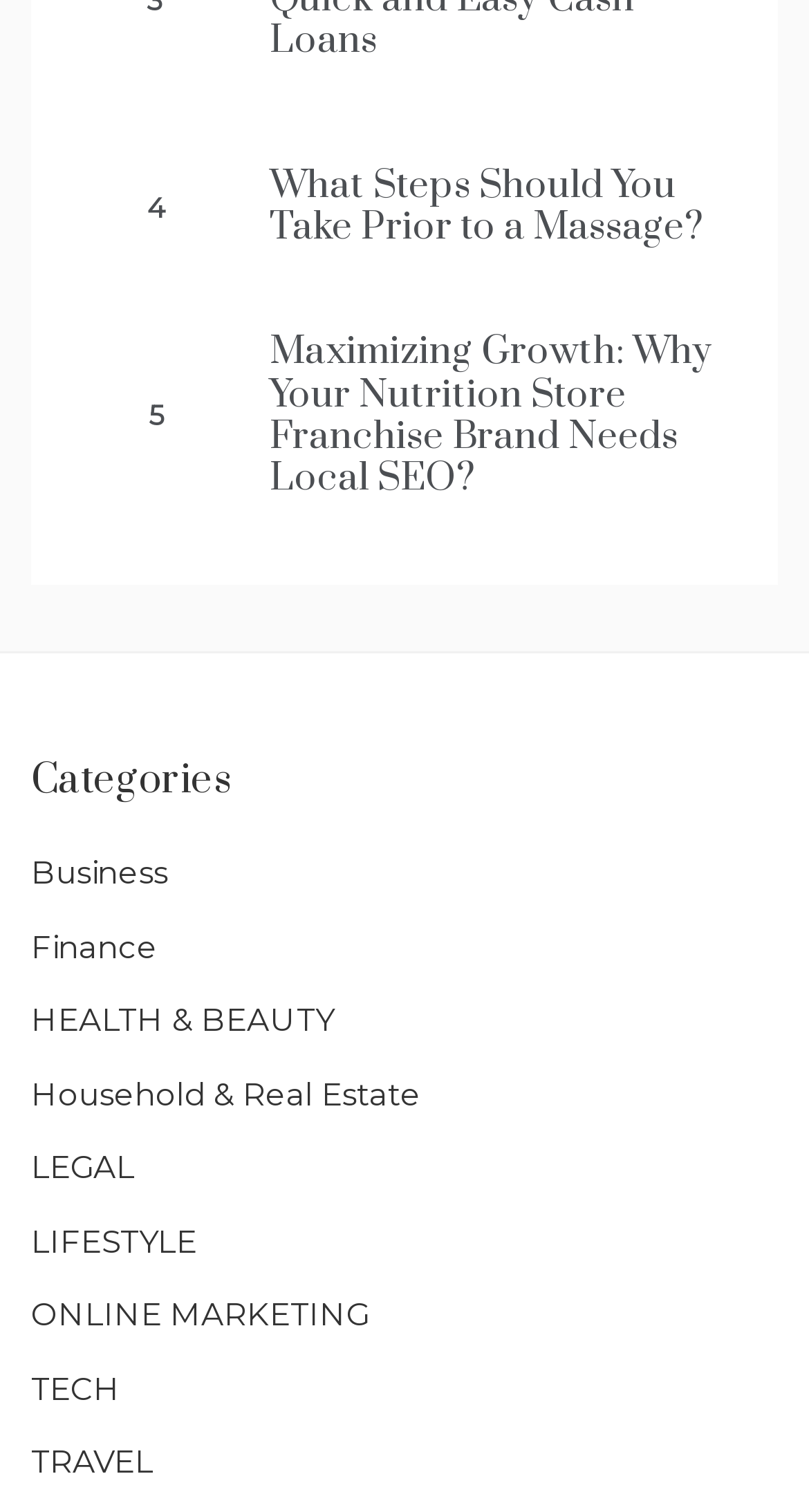Determine the coordinates of the bounding box for the clickable area needed to execute this instruction: "Learn about local SEO for nutrition store franchises".

[0.09, 0.22, 0.295, 0.33]